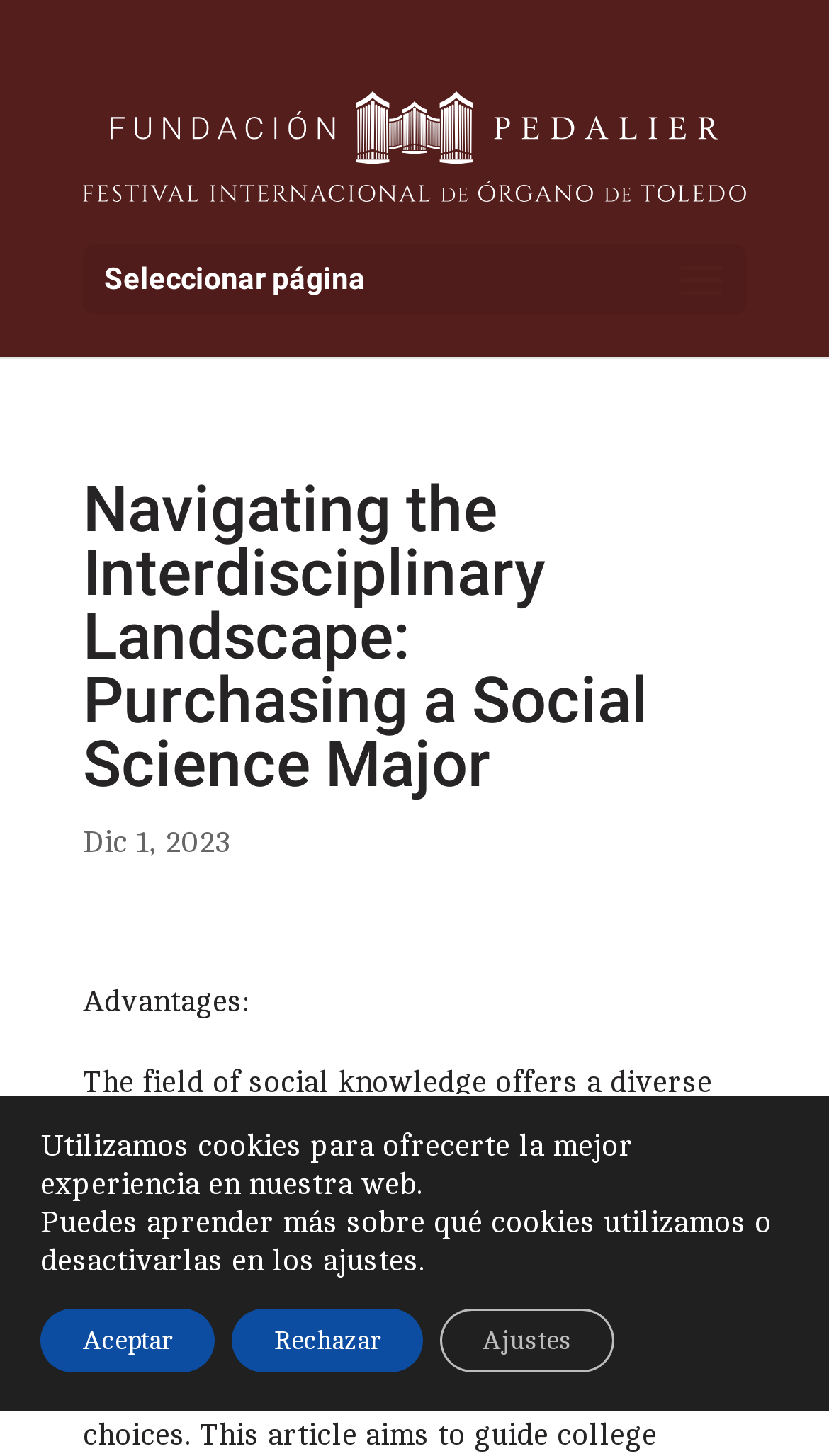Please respond in a single word or phrase: 
What is the purpose of the buttons at the bottom?

Cookie settings